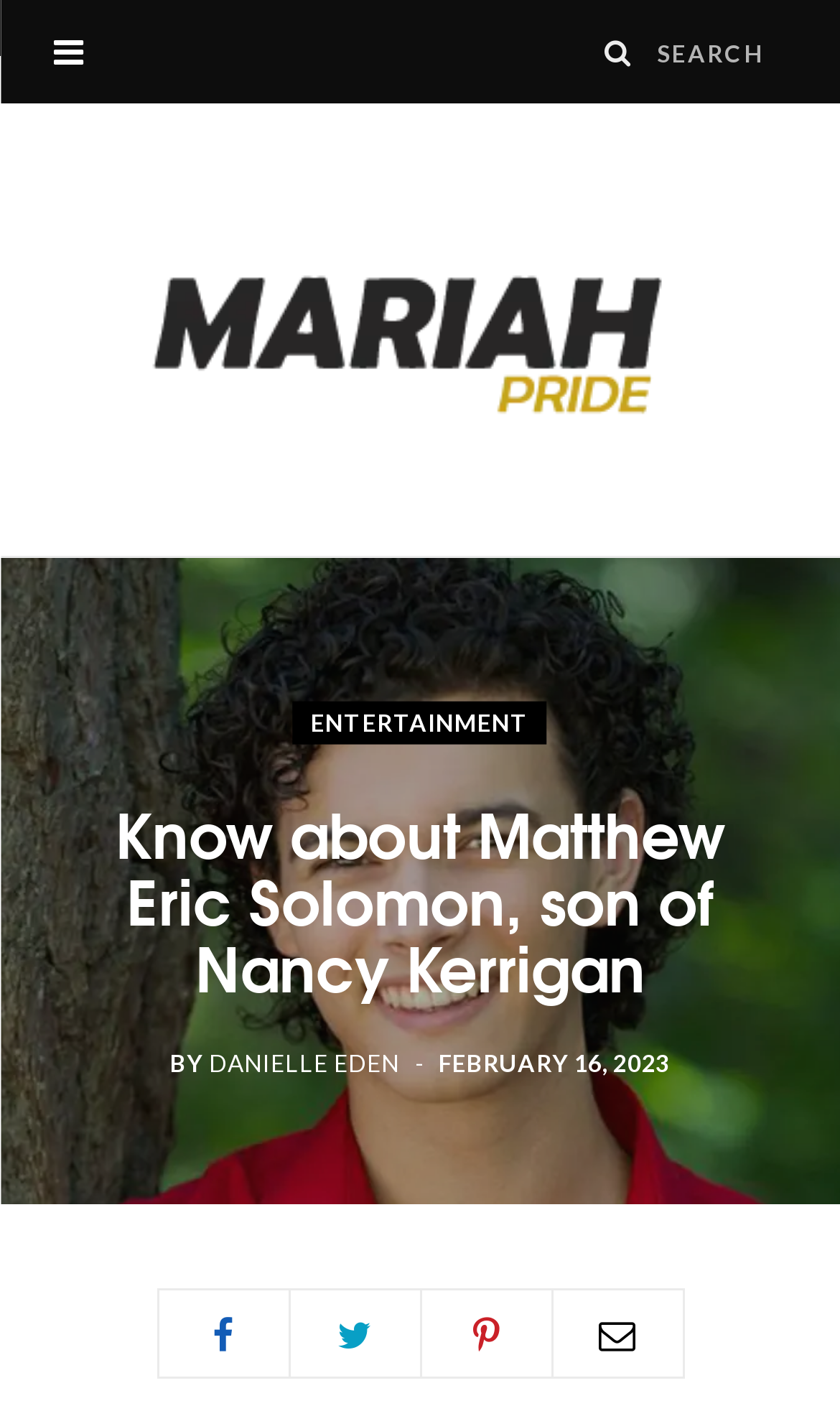Find and extract the text of the primary heading on the webpage.

Know about Matthew Eric Solomon, son of Nancy Kerrigan